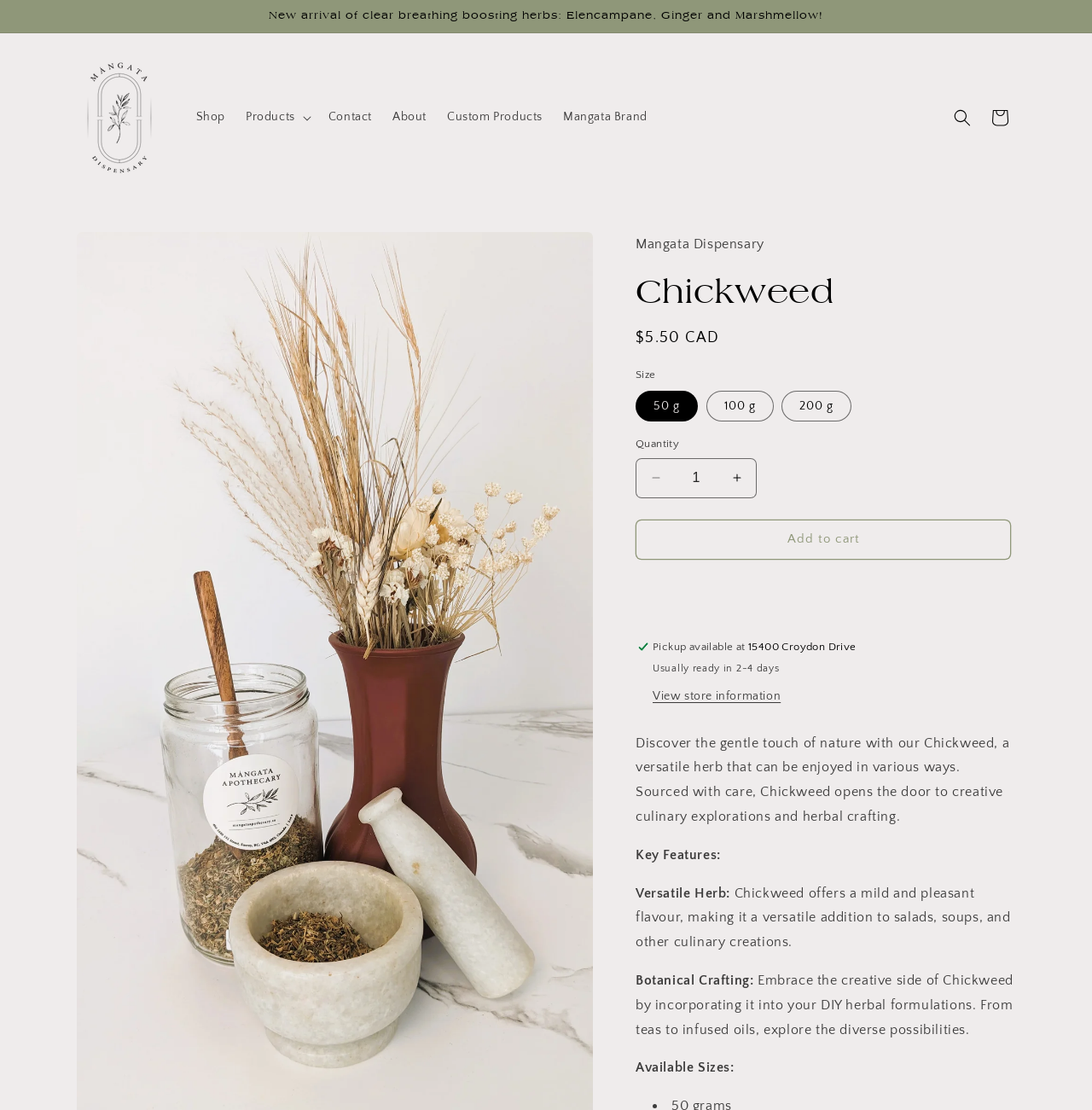Please predict the bounding box coordinates of the element's region where a click is necessary to complete the following instruction: "Add Chickweed to cart". The coordinates should be represented by four float numbers between 0 and 1, i.e., [left, top, right, bottom].

[0.582, 0.468, 0.926, 0.504]